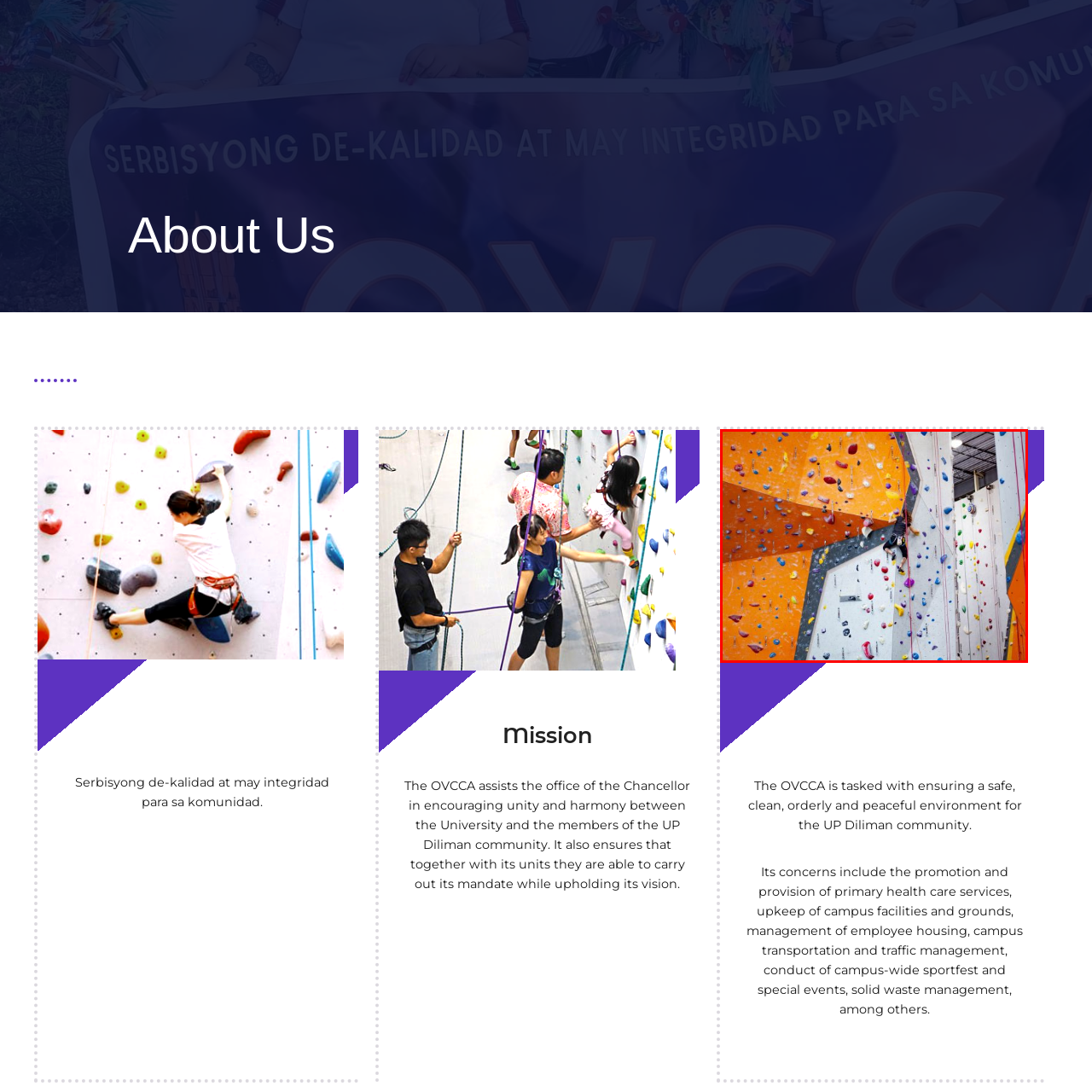What type of surface does the textured wall have? Examine the image inside the red bounding box and answer concisely with one word or a short phrase.

Textured